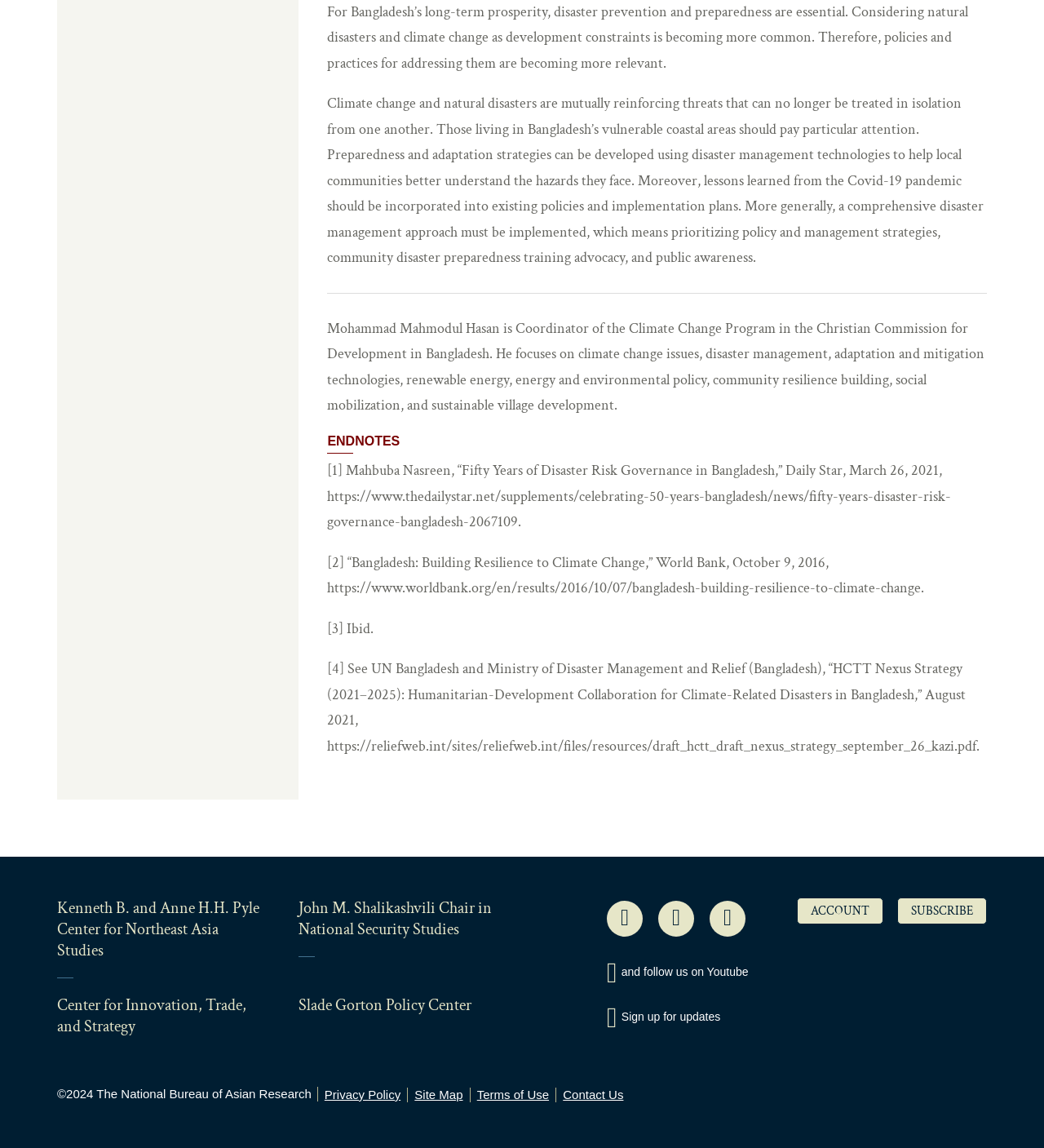Determine the bounding box coordinates of the region that needs to be clicked to achieve the task: "Click the link to the Privacy Policy".

[0.305, 0.947, 0.391, 0.96]